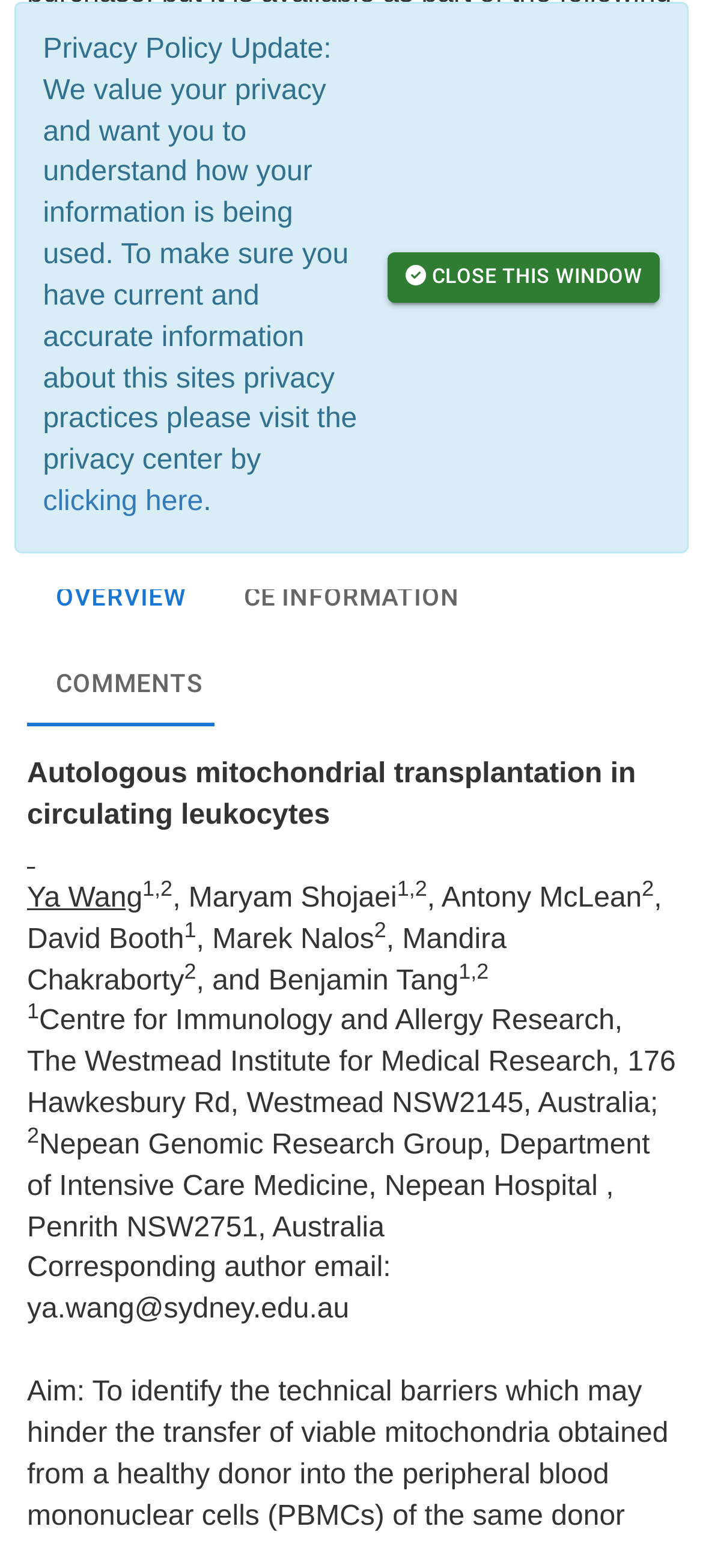Given the description of the UI element: "clicking here", predict the bounding box coordinates in the form of [left, top, right, bottom], with each value being a float between 0 and 1.

[0.061, 0.311, 0.289, 0.33]